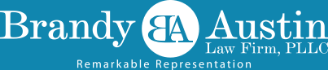Thoroughly describe the content and context of the image.

The image features the logo of the Brandy Austin Law Firm, PLLC, prominently displayed against a vibrant turquoise background. The logo showcases the name "Brandy Austin" in bold, white lettering, paired with the firm's initials "BA" in a stylish, intertwined design. Beneath the name, the text "Law Firm, PLLC" is presented in a smaller font, emphasizing the firm's legal expertise. At the bottom, the phrase "Remarkable Representation" highlights their commitment to providing outstanding legal services. This design conveys professionalism and trust, making a strong visual statement about the firm's dedication to its clients.